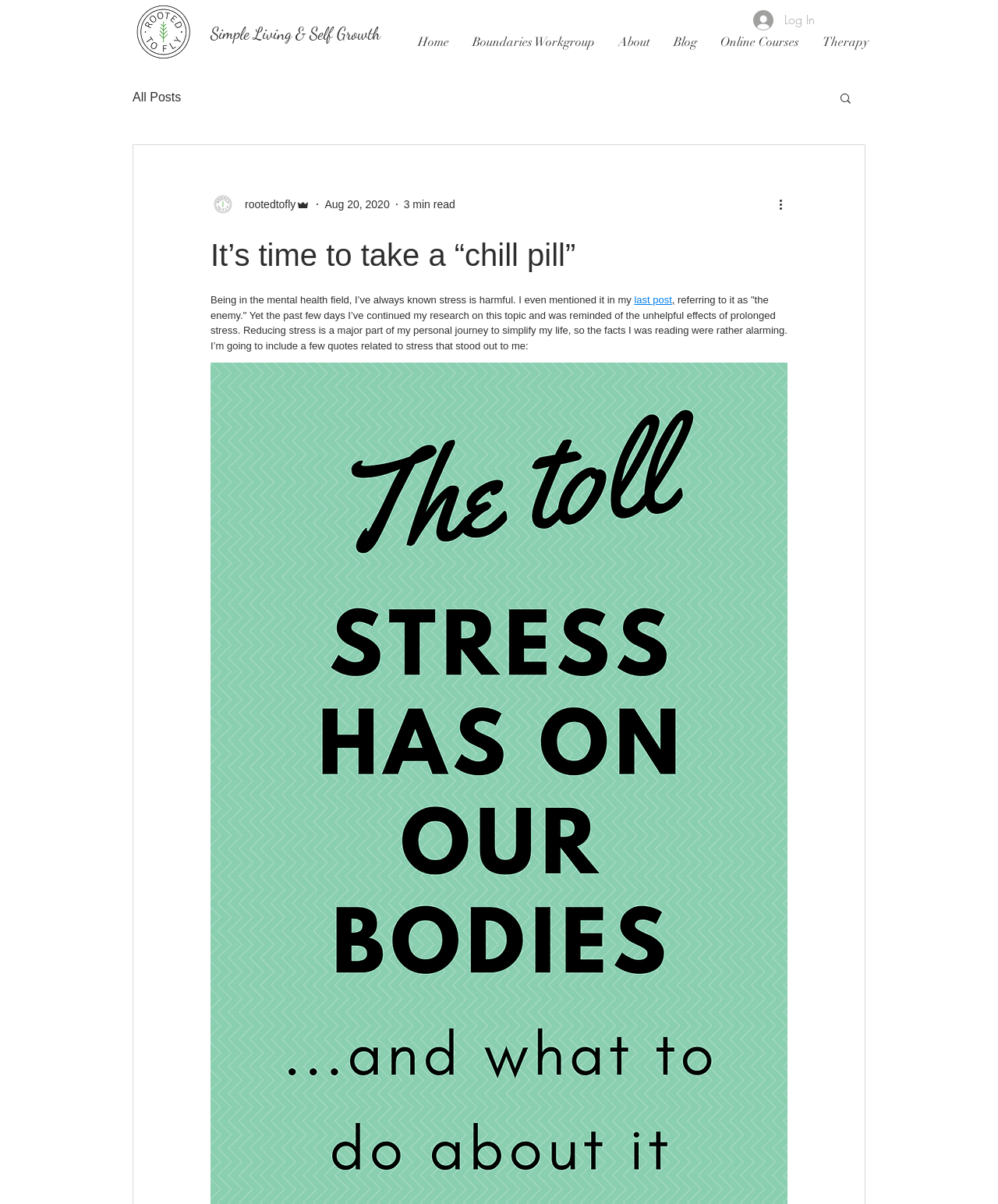Please identify the bounding box coordinates of the element on the webpage that should be clicked to follow this instruction: "Log in to the website". The bounding box coordinates should be given as four float numbers between 0 and 1, formatted as [left, top, right, bottom].

[0.744, 0.004, 0.827, 0.029]